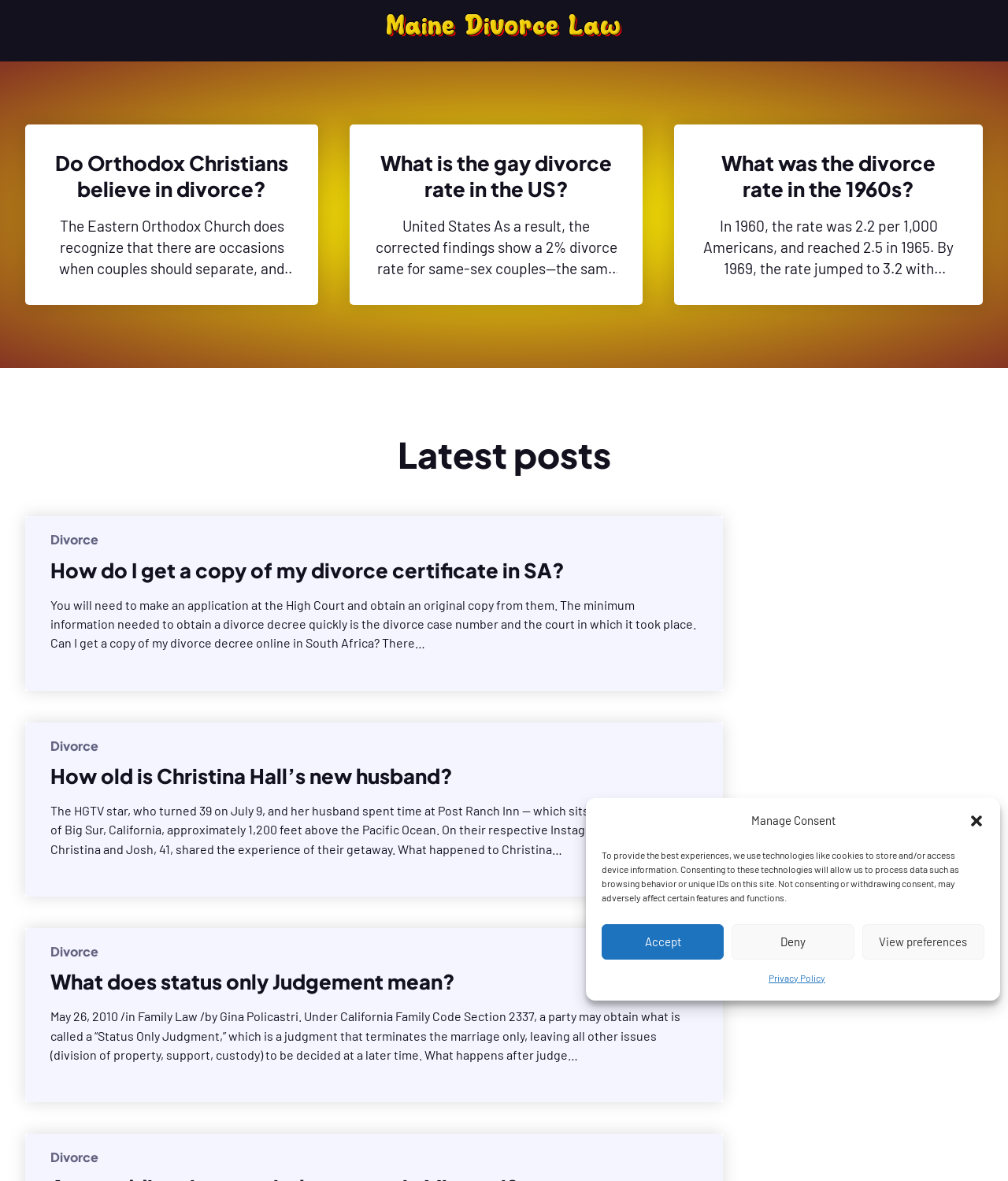Please identify the coordinates of the bounding box for the clickable region that will accomplish this instruction: "View the 'What is the gay divorce rate in the US?' post".

[0.372, 0.127, 0.612, 0.171]